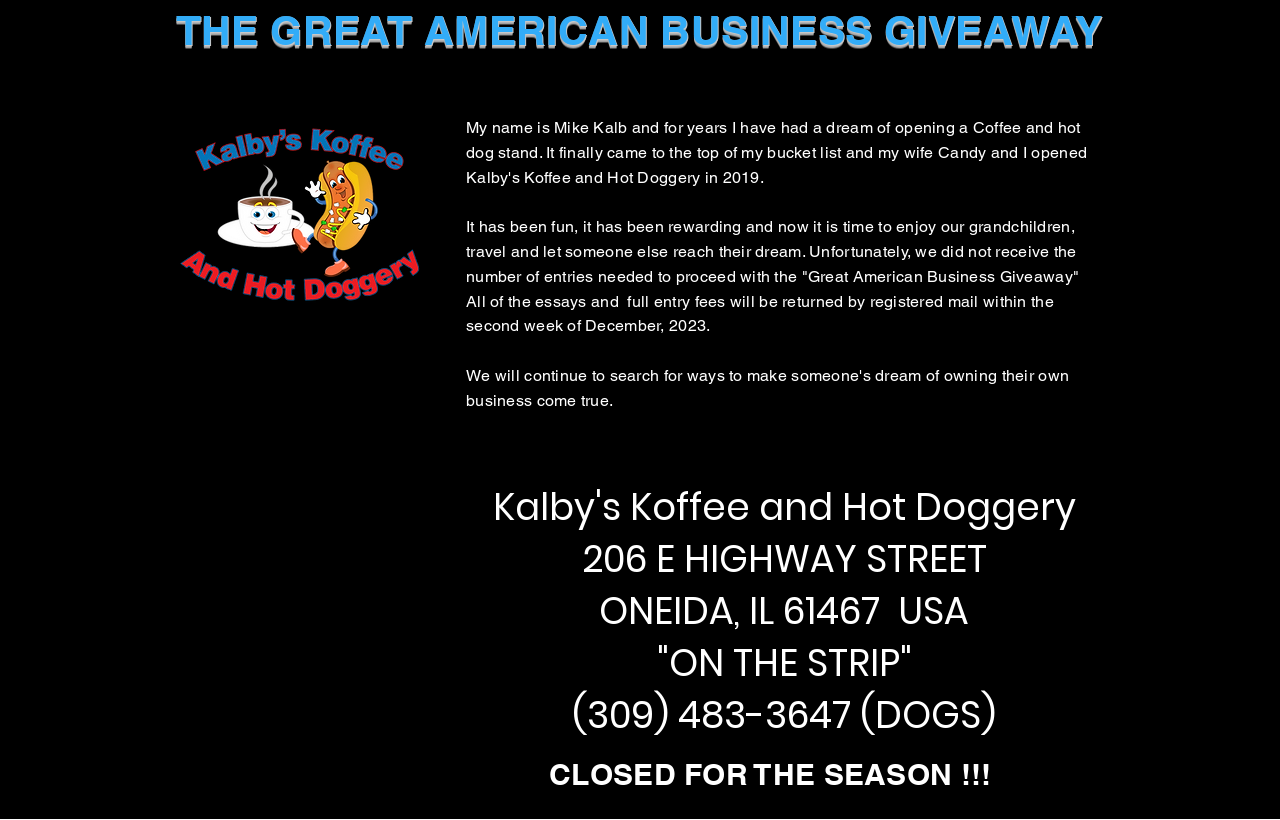Use a single word or phrase to answer the following:
What is the purpose of the 'Great American Business Giveaway'?

Unknown